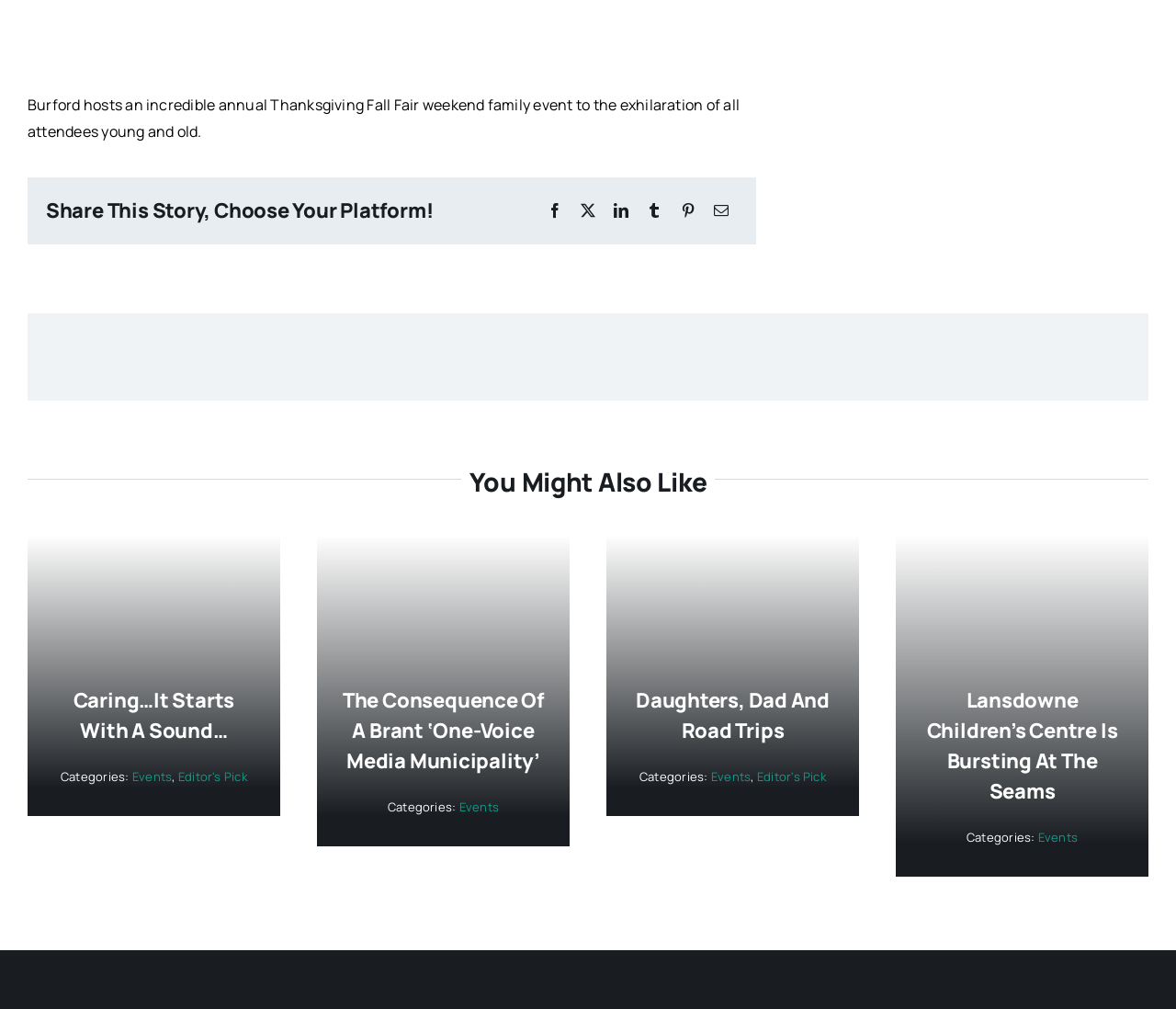Determine the bounding box coordinates of the clickable area required to perform the following instruction: "Read more about Caring…It Starts With A Sound…". The coordinates should be represented as four float numbers between 0 and 1: [left, top, right, bottom].

[0.062, 0.68, 0.199, 0.737]